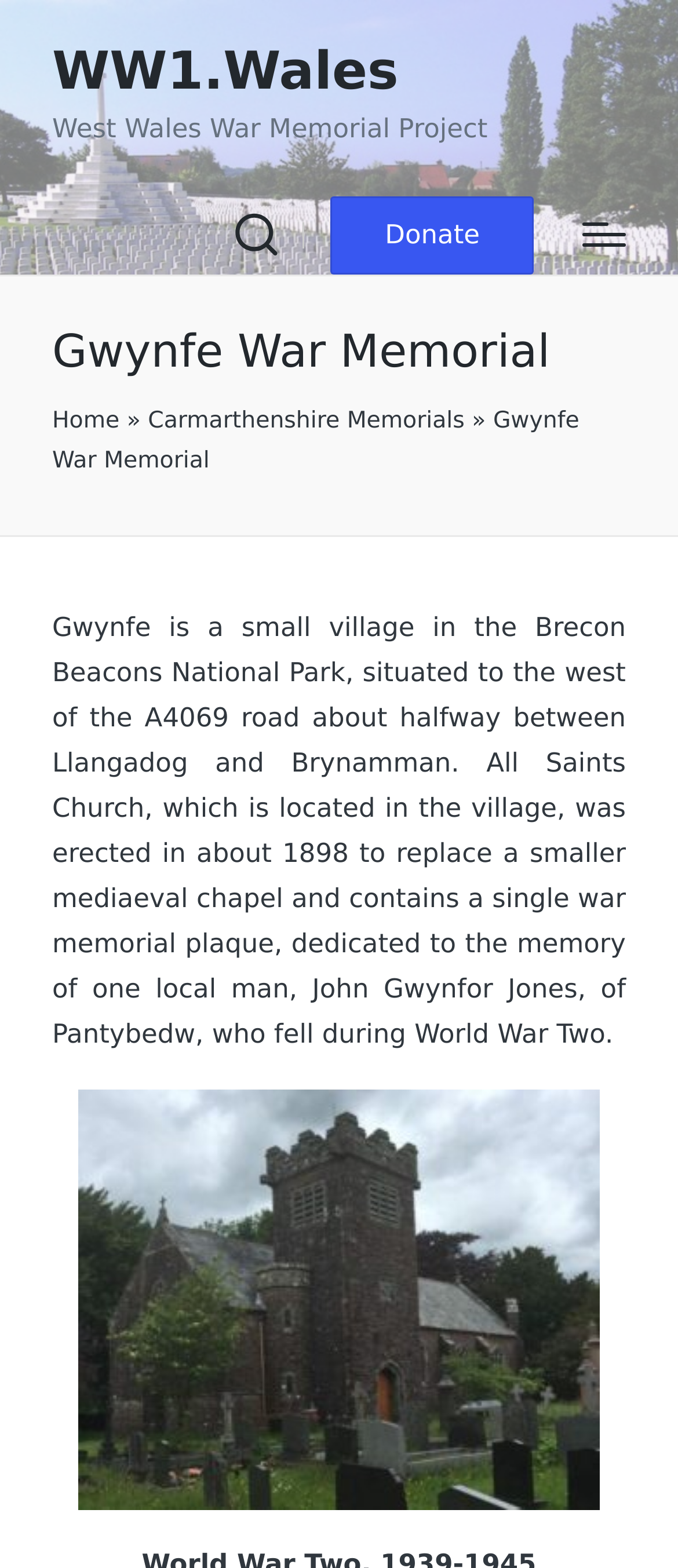Answer the question with a single word or phrase: 
What is the name of the church in Gwynfe?

All Saints Church